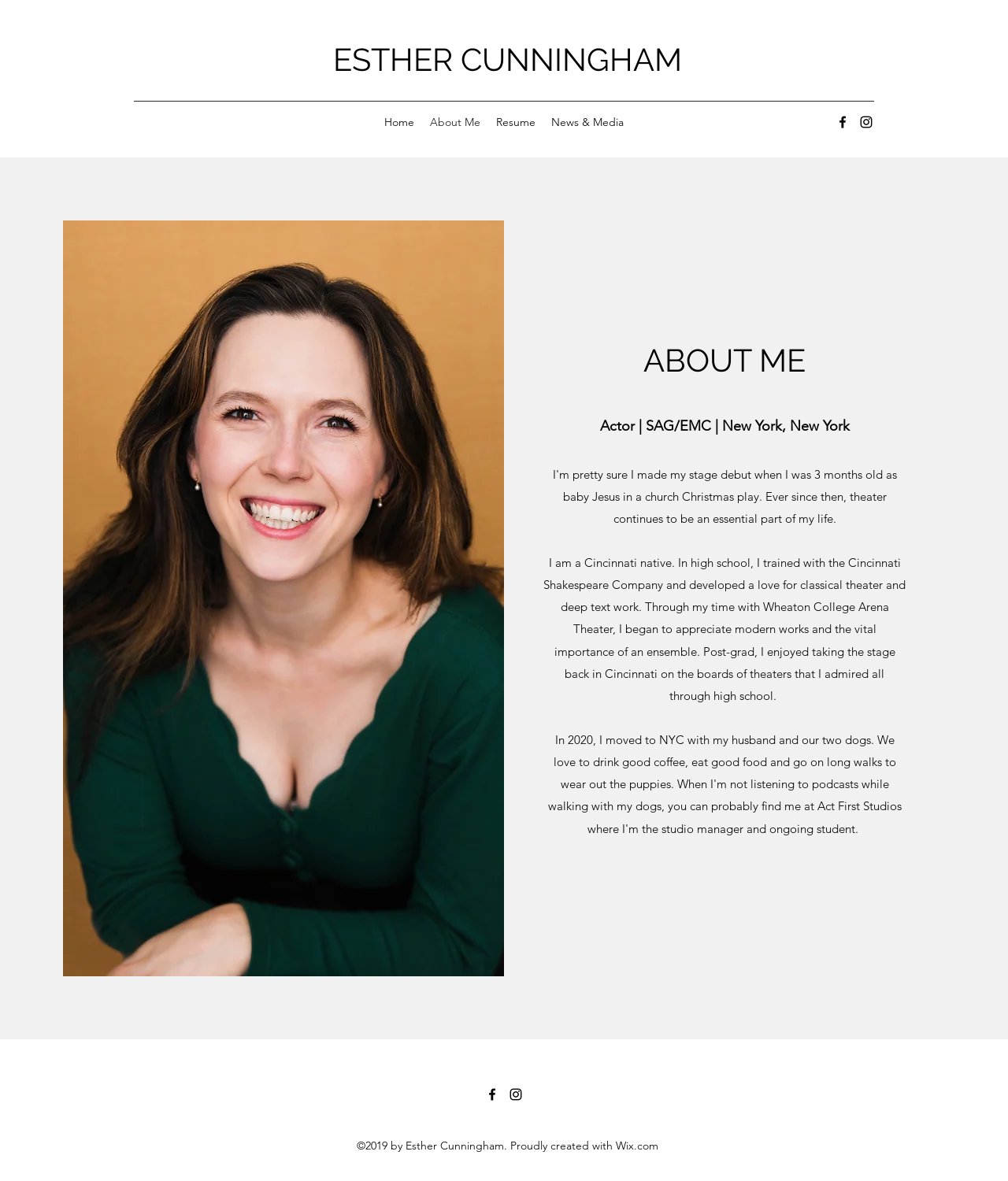Provide your answer in one word or a succinct phrase for the question: 
How many social media links are there?

4